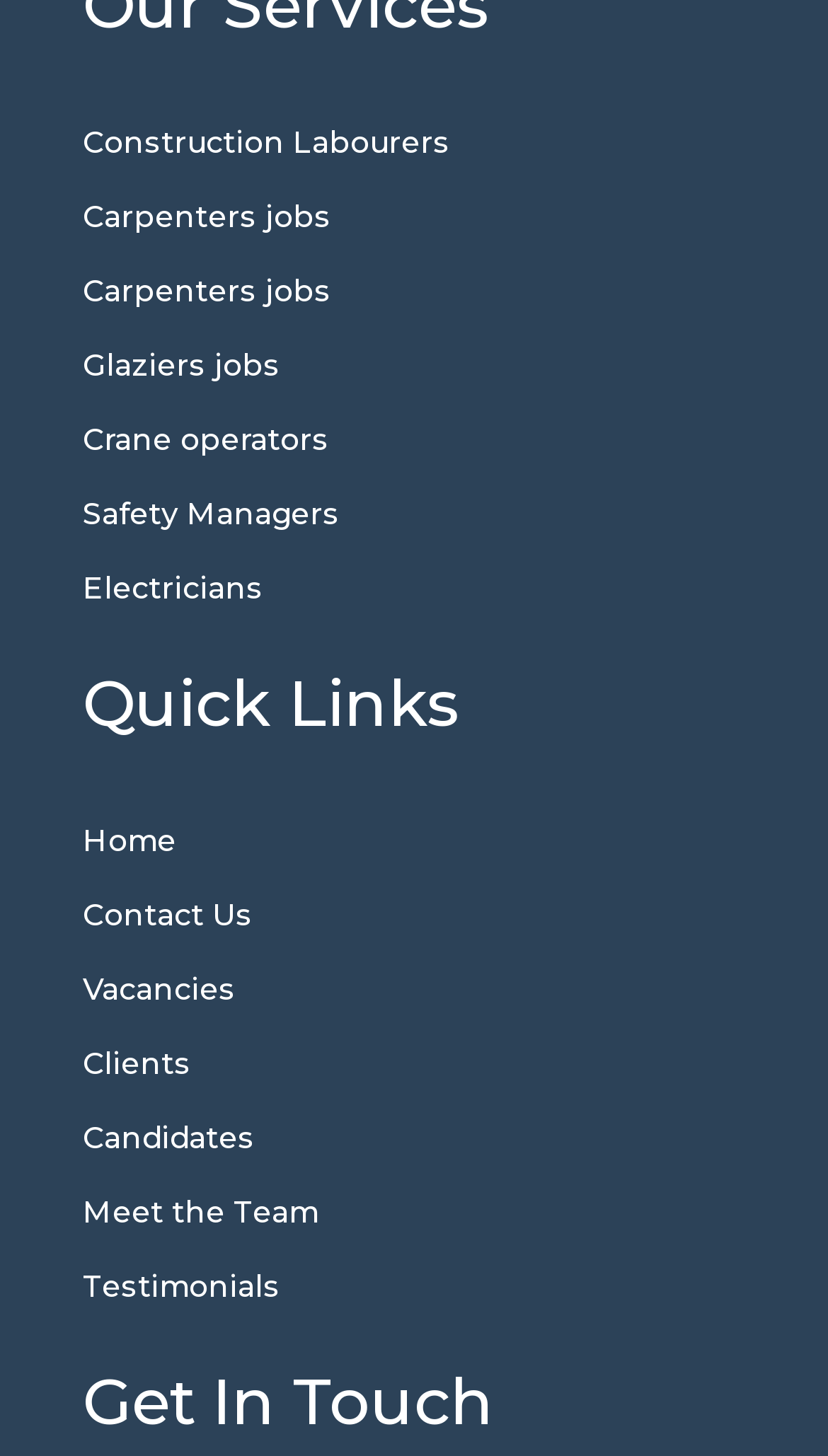Please determine the bounding box coordinates of the element's region to click in order to carry out the following instruction: "Contact Us". The coordinates should be four float numbers between 0 and 1, i.e., [left, top, right, bottom].

[0.1, 0.615, 0.305, 0.641]